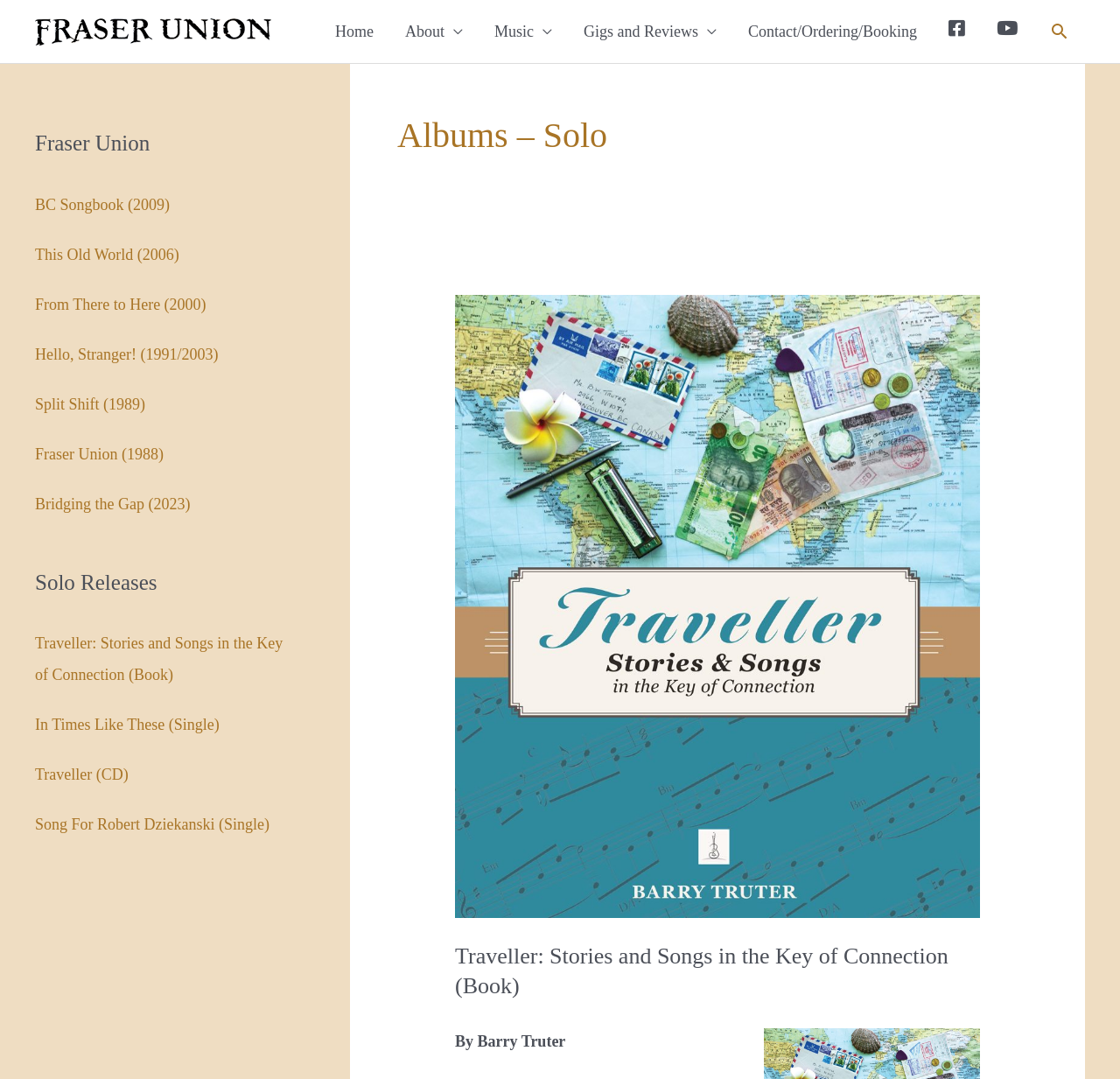What is the year of release of the album 'From There to Here'?
Please respond to the question with a detailed and informative answer.

The year of release of the album 'From There to Here' can be found in the list of albums under the 'Fraser Union' heading, where it says 'From There to Here (2000)'.